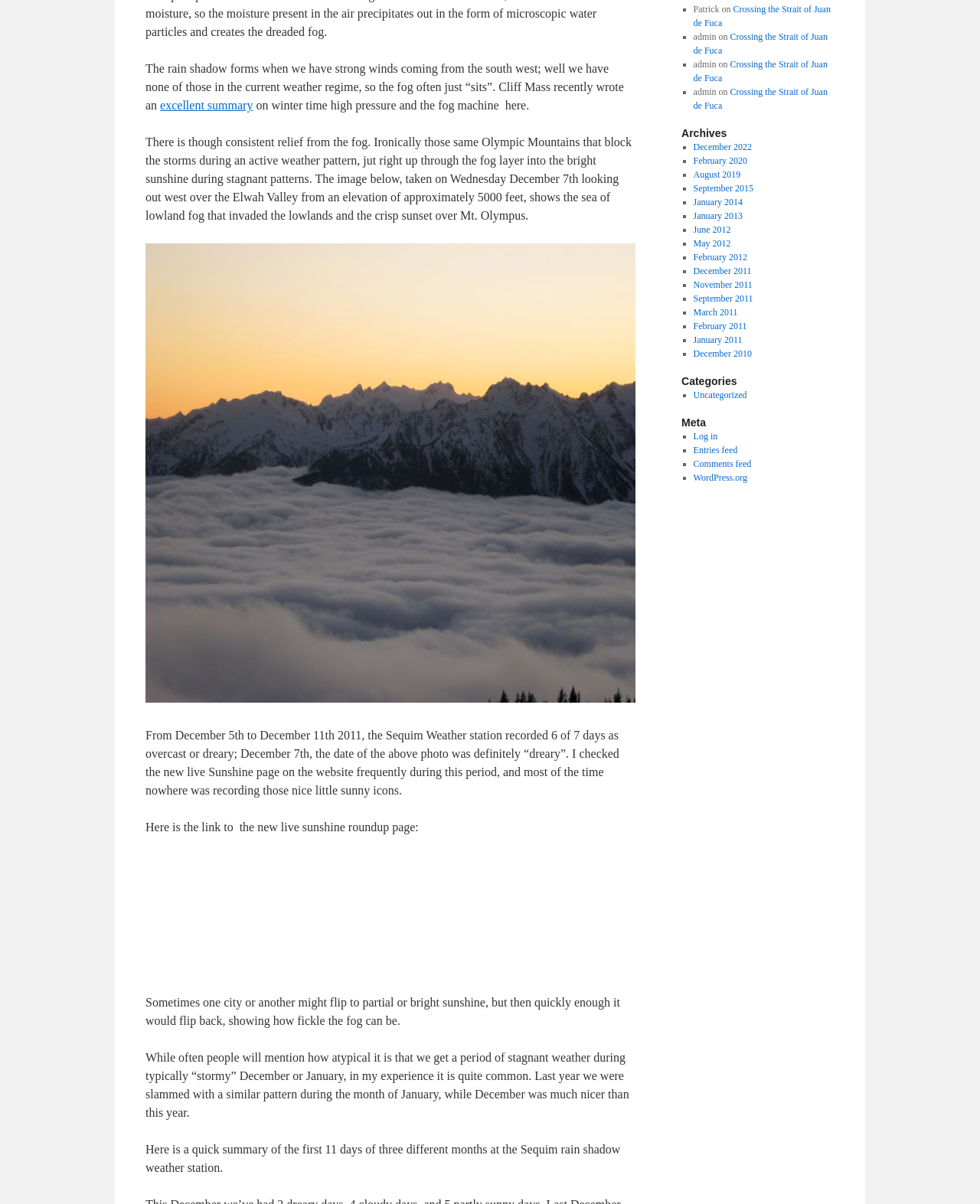Identify the bounding box coordinates for the UI element that matches this description: "WordPress.org".

[0.707, 0.392, 0.763, 0.401]